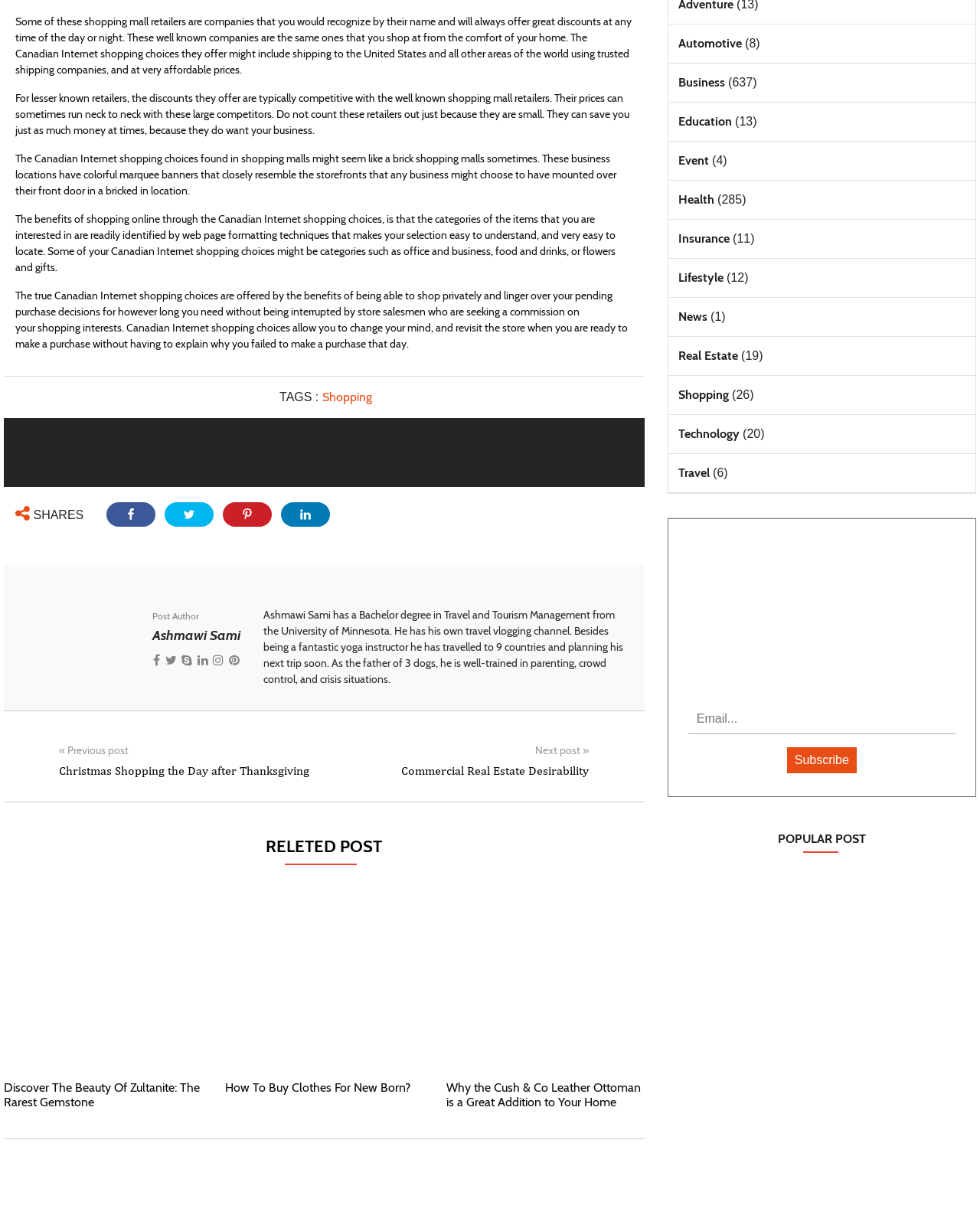What type of retailers are mentioned?
Kindly give a detailed and elaborate answer to the question.

The webpage mentions that some retailers are well-known companies that you would recognize by their name, while others are lesser-known retailers that may offer competitive prices.